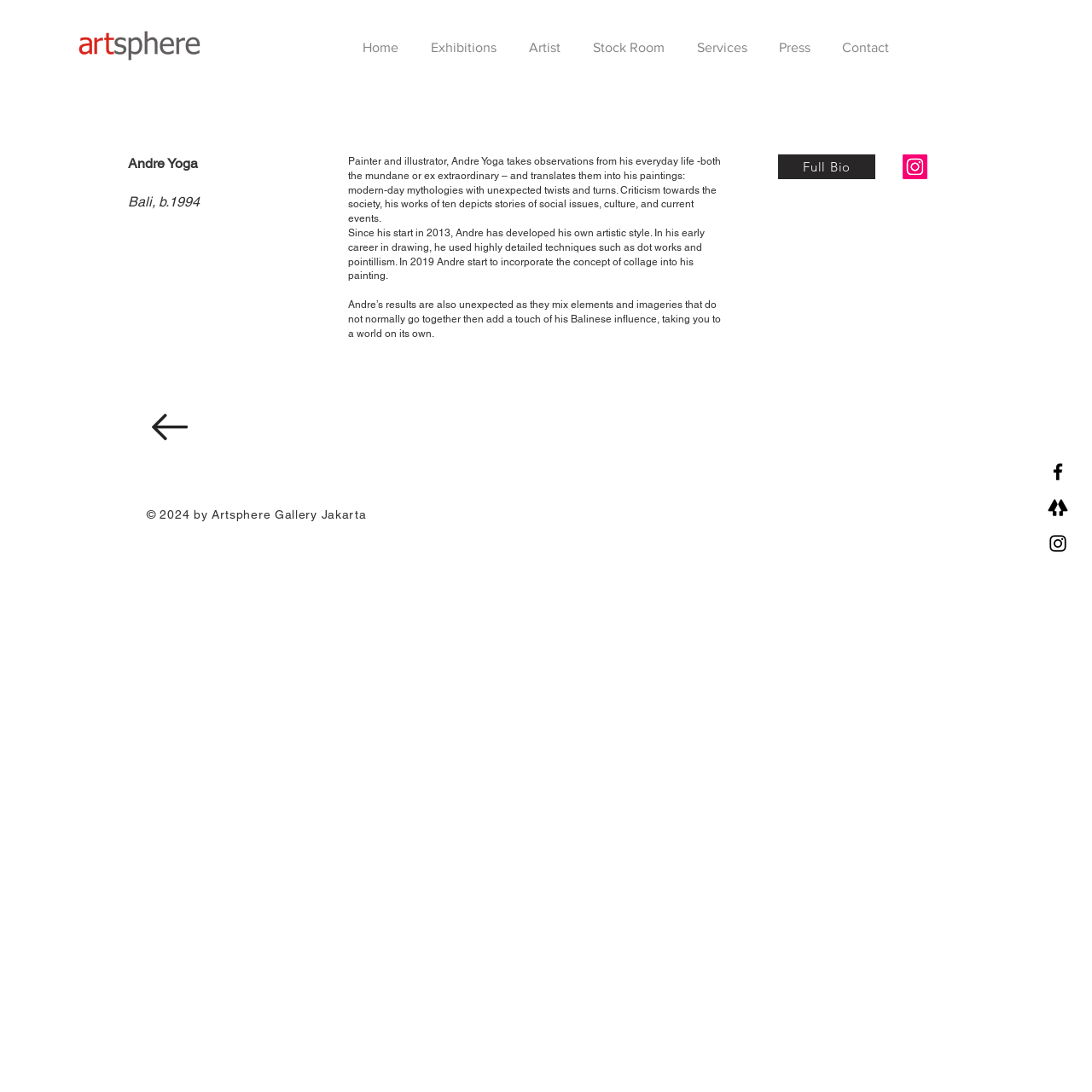Please mark the bounding box coordinates of the area that should be clicked to carry out the instruction: "View Andre Yoga's full bio".

[0.712, 0.141, 0.802, 0.164]